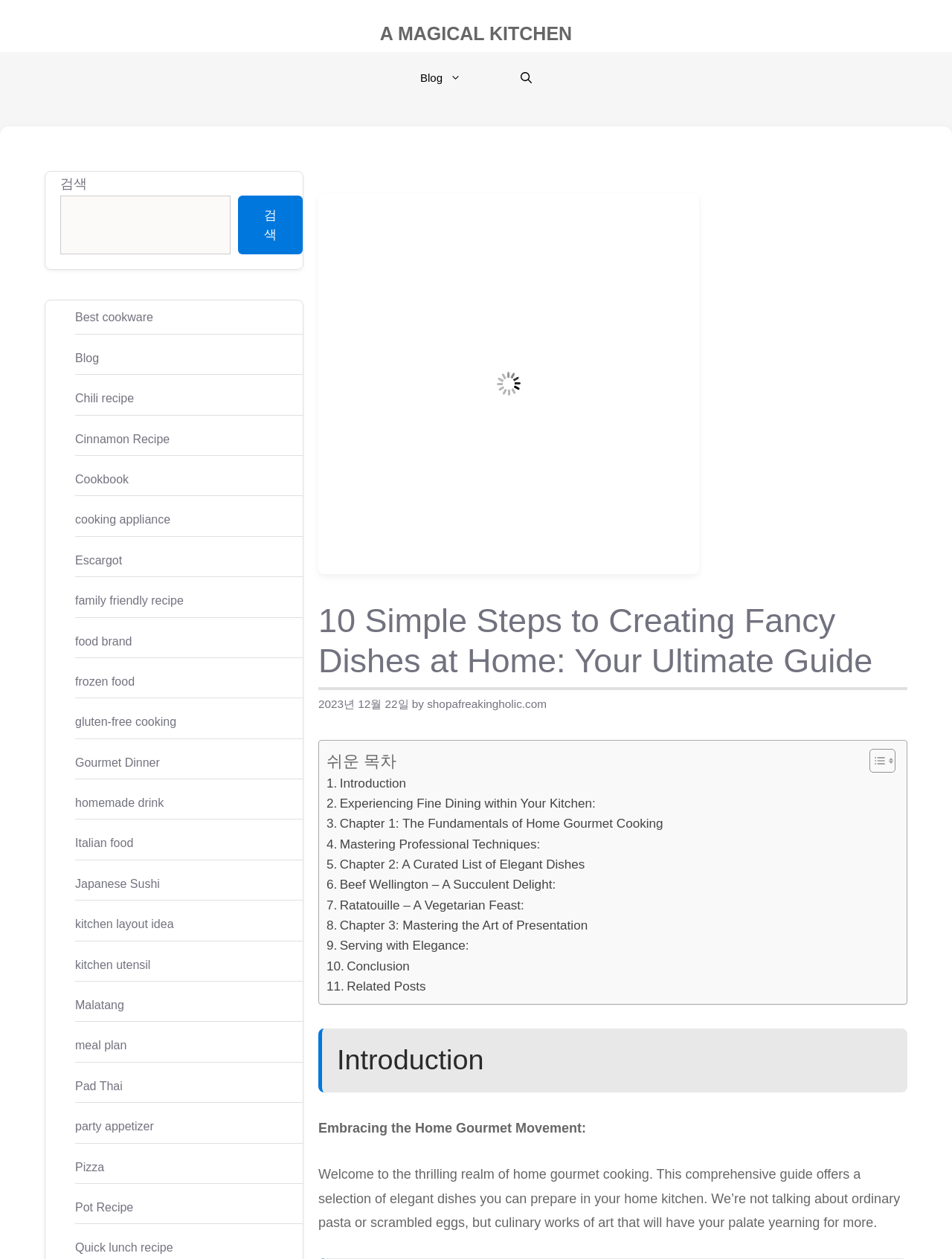Please determine the bounding box coordinates of the clickable area required to carry out the following instruction: "Check the 'Recent Posts'". The coordinates must be four float numbers between 0 and 1, represented as [left, top, right, bottom].

None